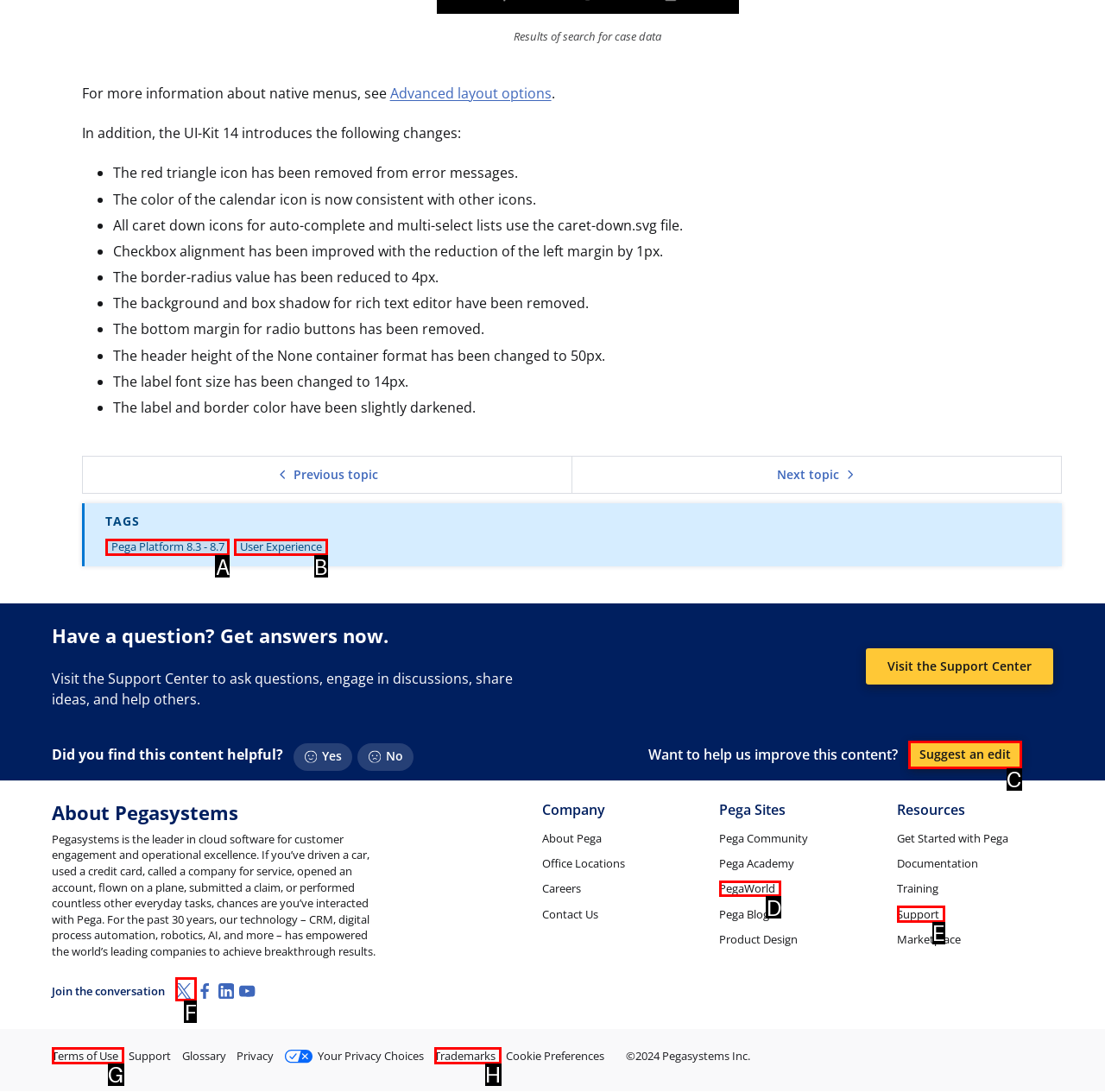Find the option that fits the given description: Terms of Use
Answer with the letter representing the correct choice directly.

G